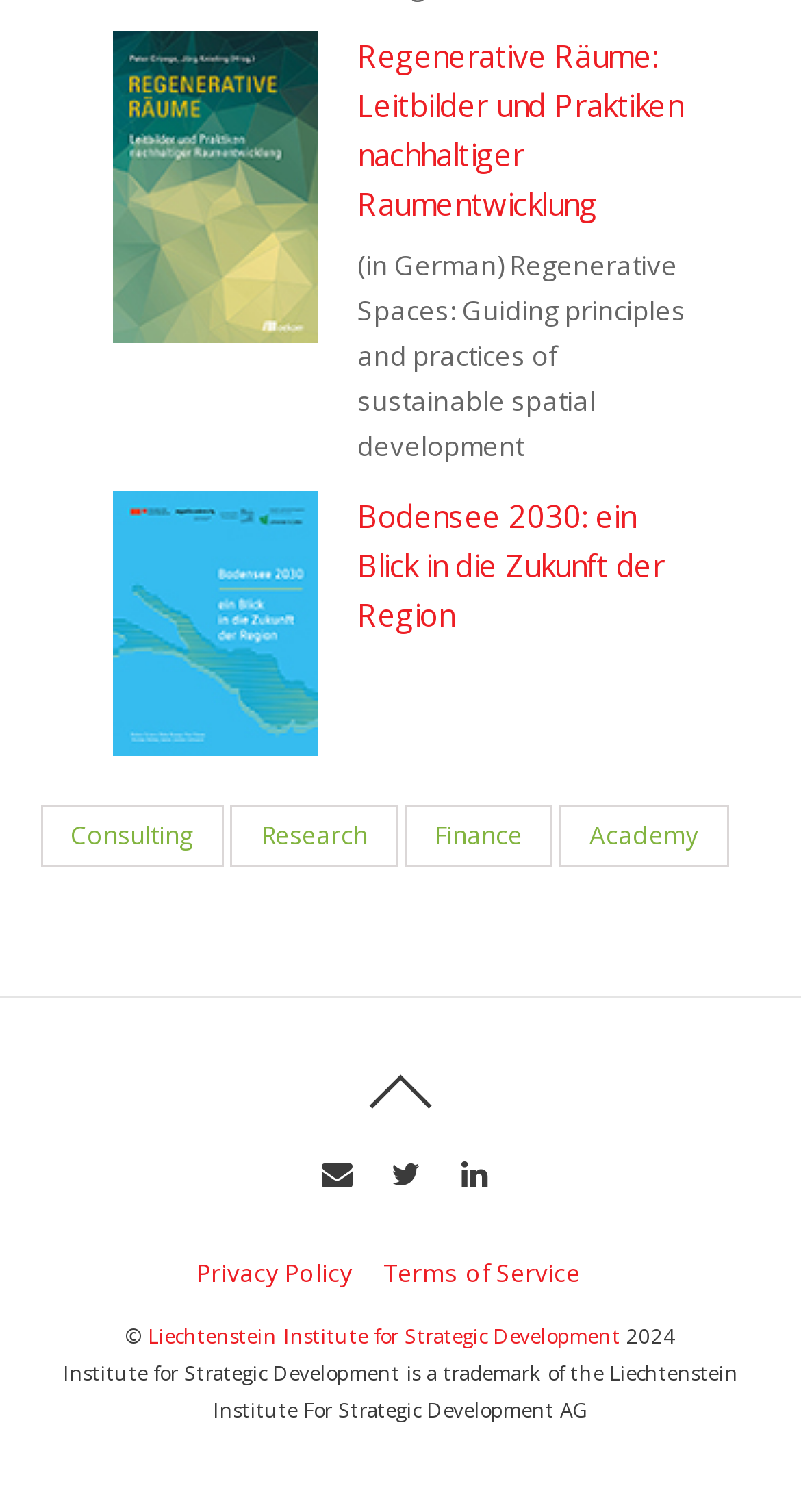Determine the coordinates of the bounding box that should be clicked to complete the instruction: "Click on the link to learn about Regenerative Räume". The coordinates should be represented by four float numbers between 0 and 1: [left, top, right, bottom].

[0.446, 0.02, 0.86, 0.15]